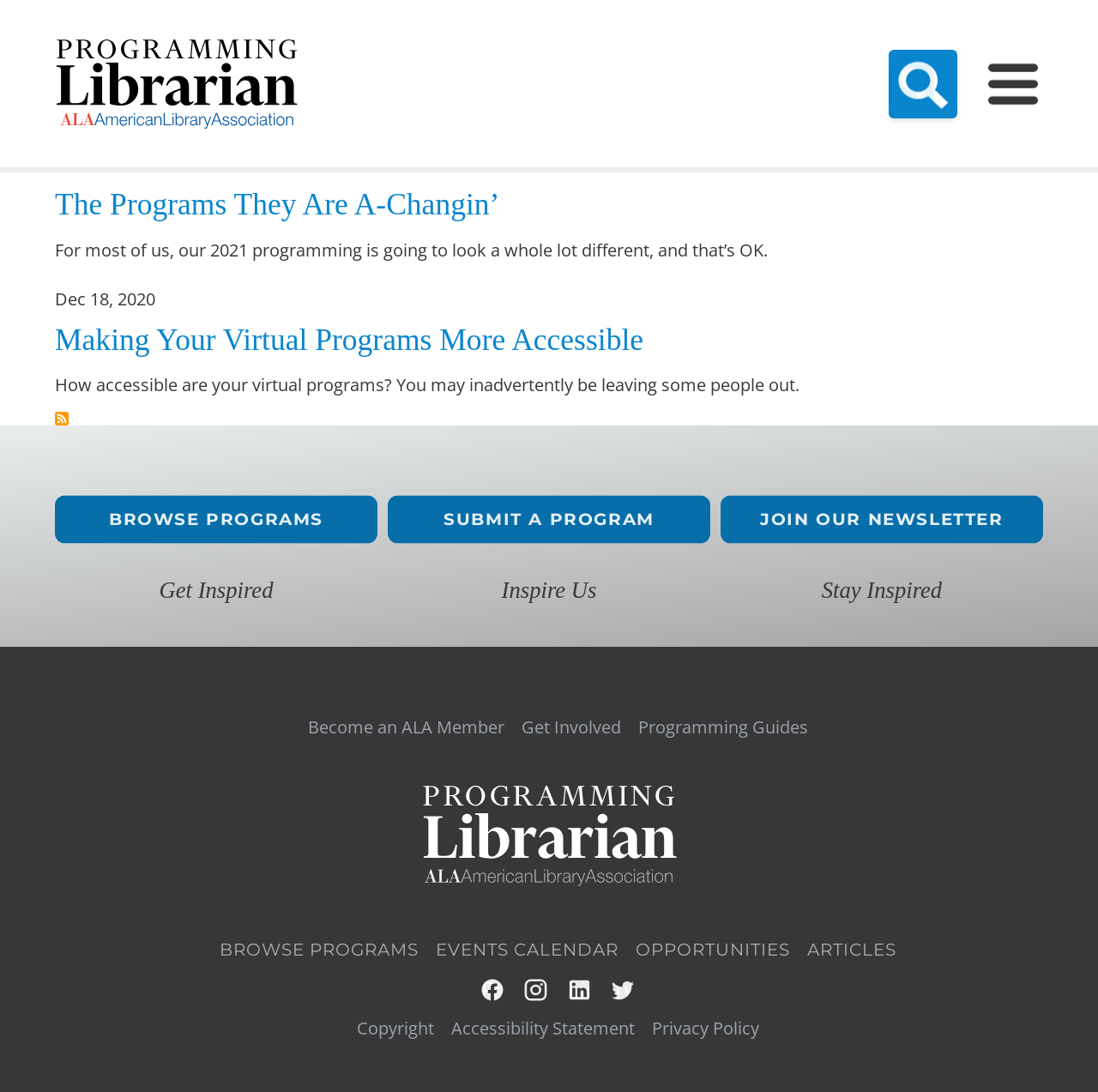Identify the bounding box for the described UI element: "Facebook".

[0.436, 0.894, 0.46, 0.918]